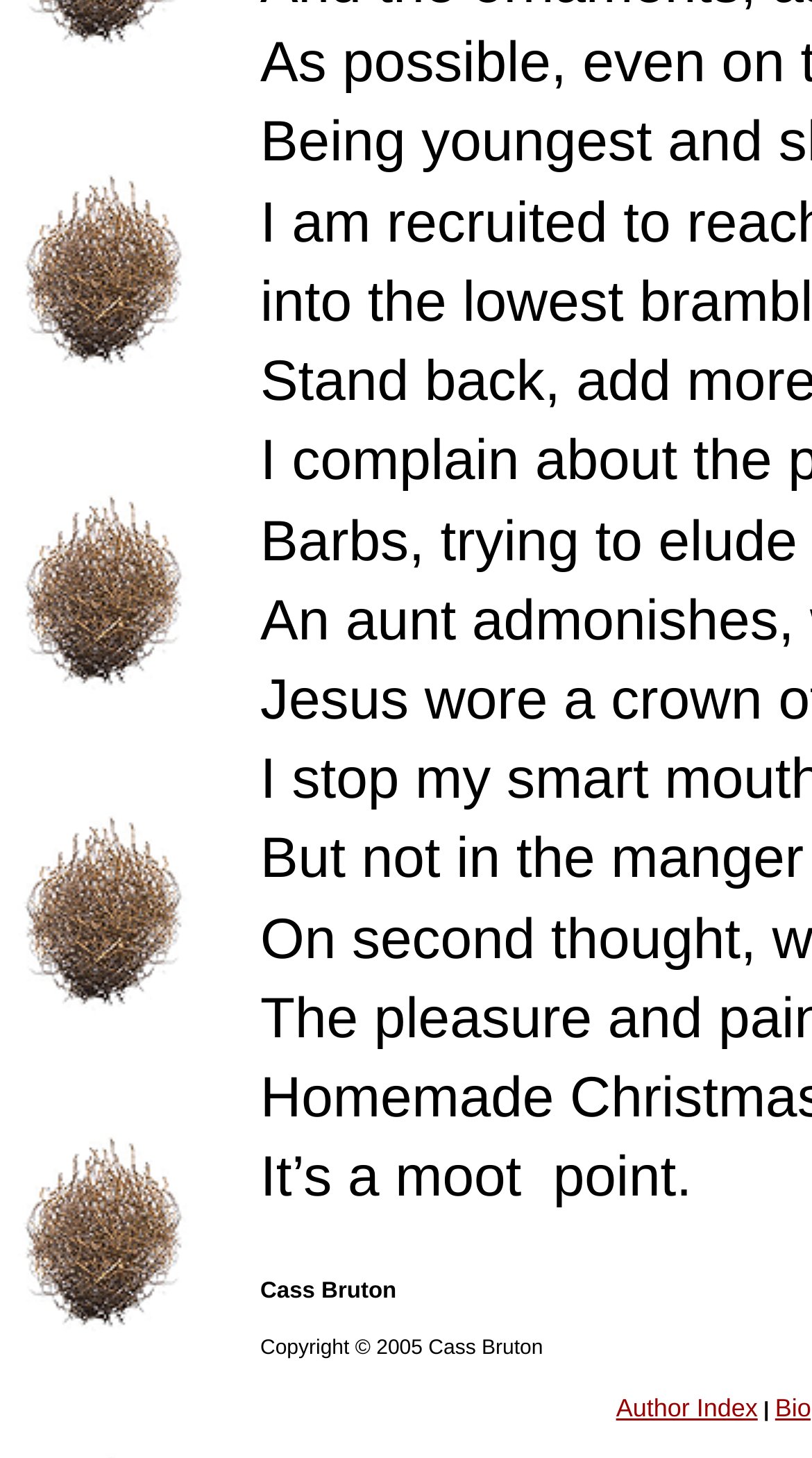Determine the bounding box of the UI element mentioned here: "Author Index". The coordinates must be in the format [left, top, right, bottom] with values ranging from 0 to 1.

[0.759, 0.955, 0.933, 0.975]